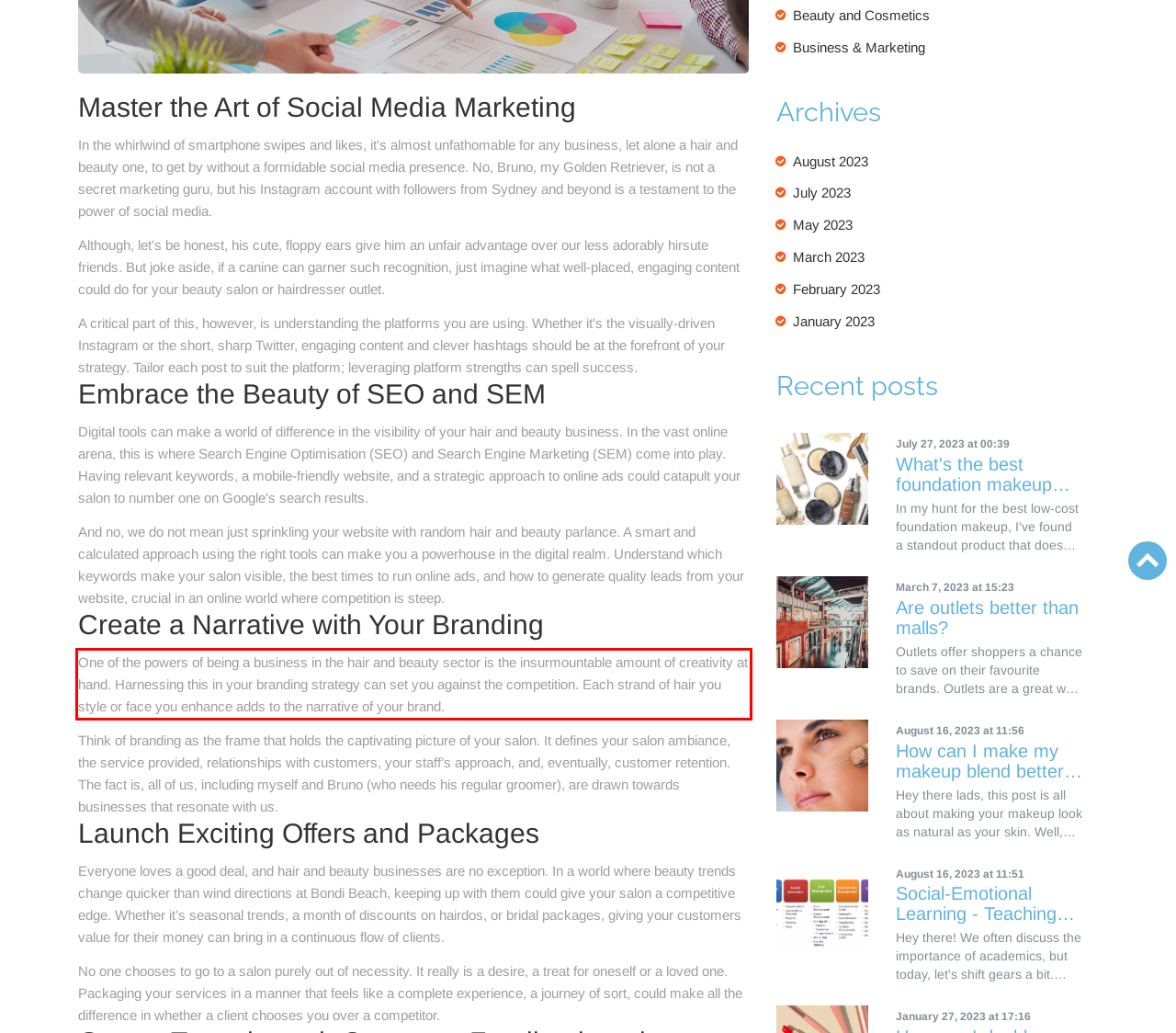Please perform OCR on the text within the red rectangle in the webpage screenshot and return the text content.

One of the powers of being a business in the hair and beauty sector is the insurmountable amount of creativity at hand. Harnessing this in your branding strategy can set you against the competition. Each strand of hair you style or face you enhance adds to the narrative of your brand.